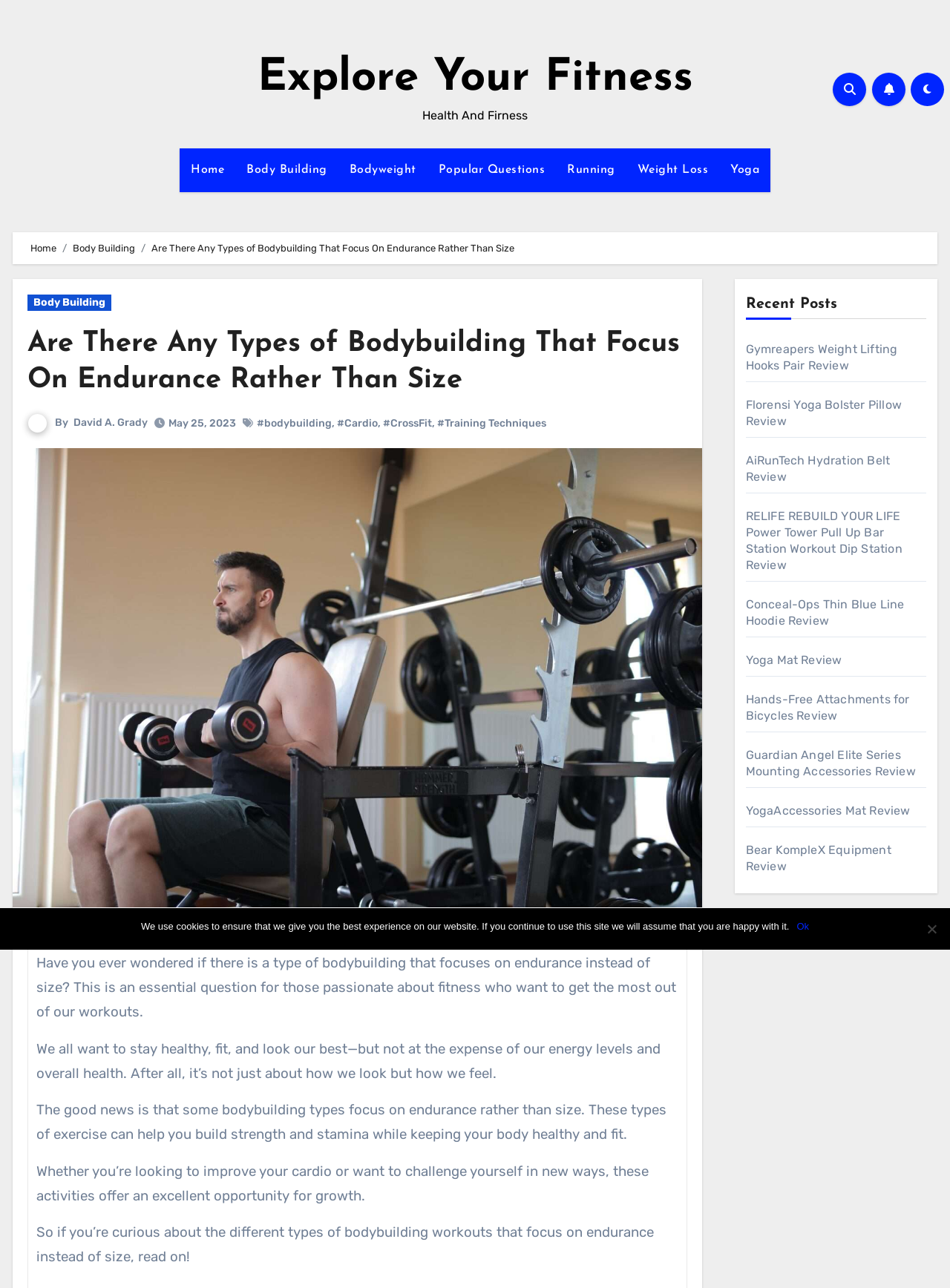What is the category of the current article?
Answer briefly with a single word or phrase based on the image.

Body Building